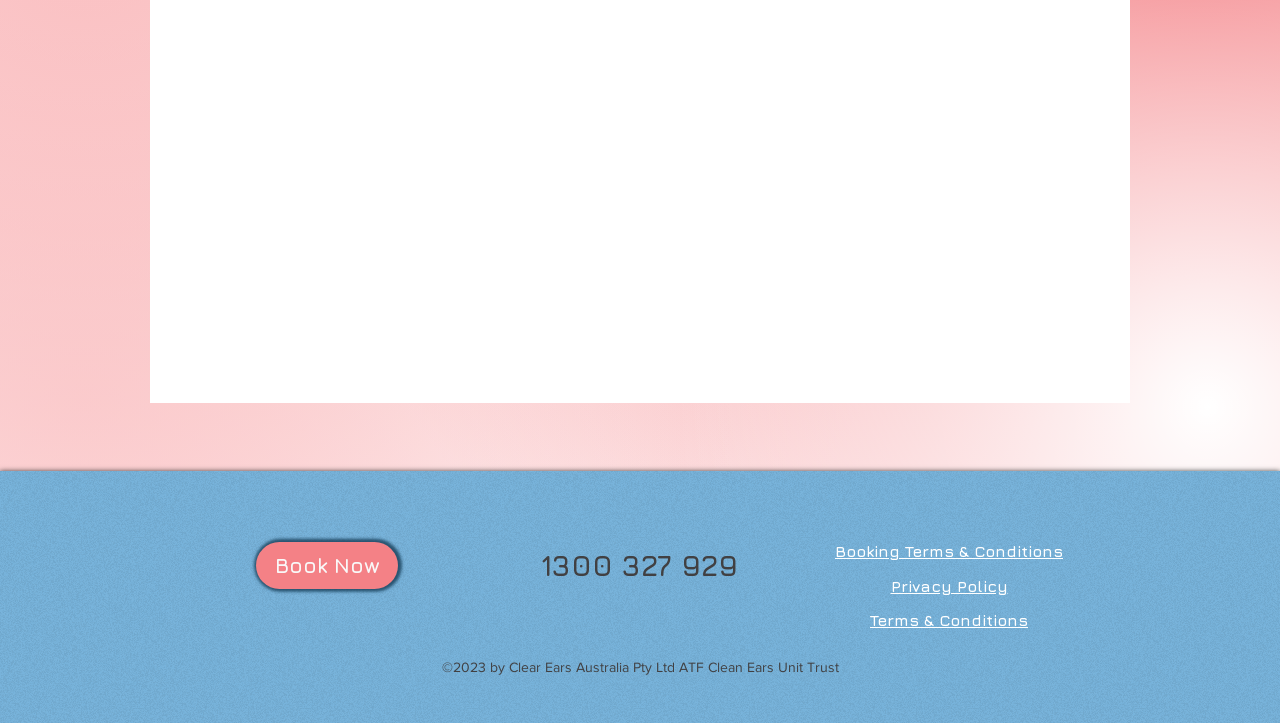What is the phone number to book now?
Look at the screenshot and provide an in-depth answer.

The phone number to book now is found in the static text element '1300 327 929' with bounding box coordinates [0.423, 0.758, 0.577, 0.805].